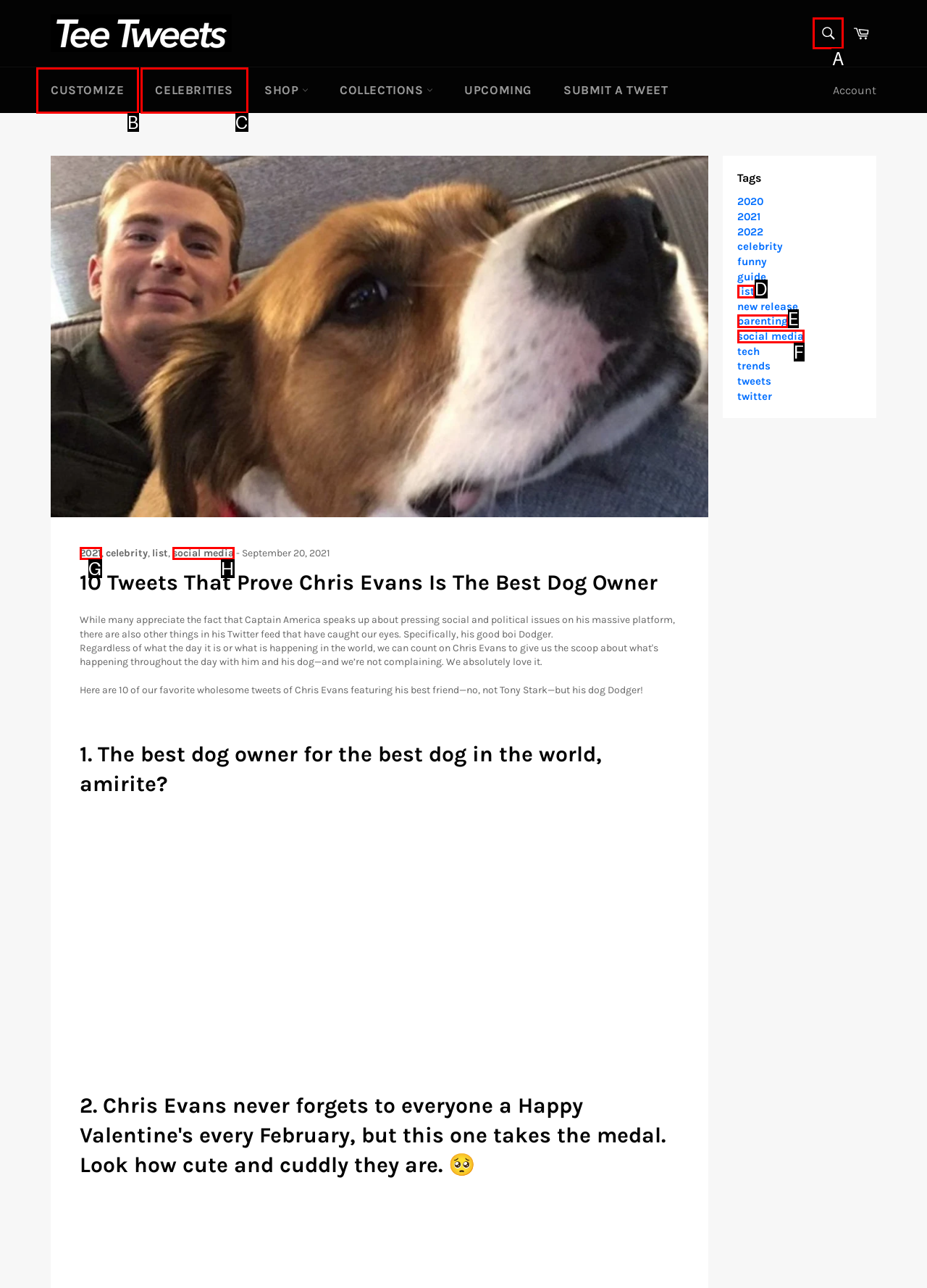Tell me which UI element to click to fulfill the given task: Search for something. Respond with the letter of the correct option directly.

A